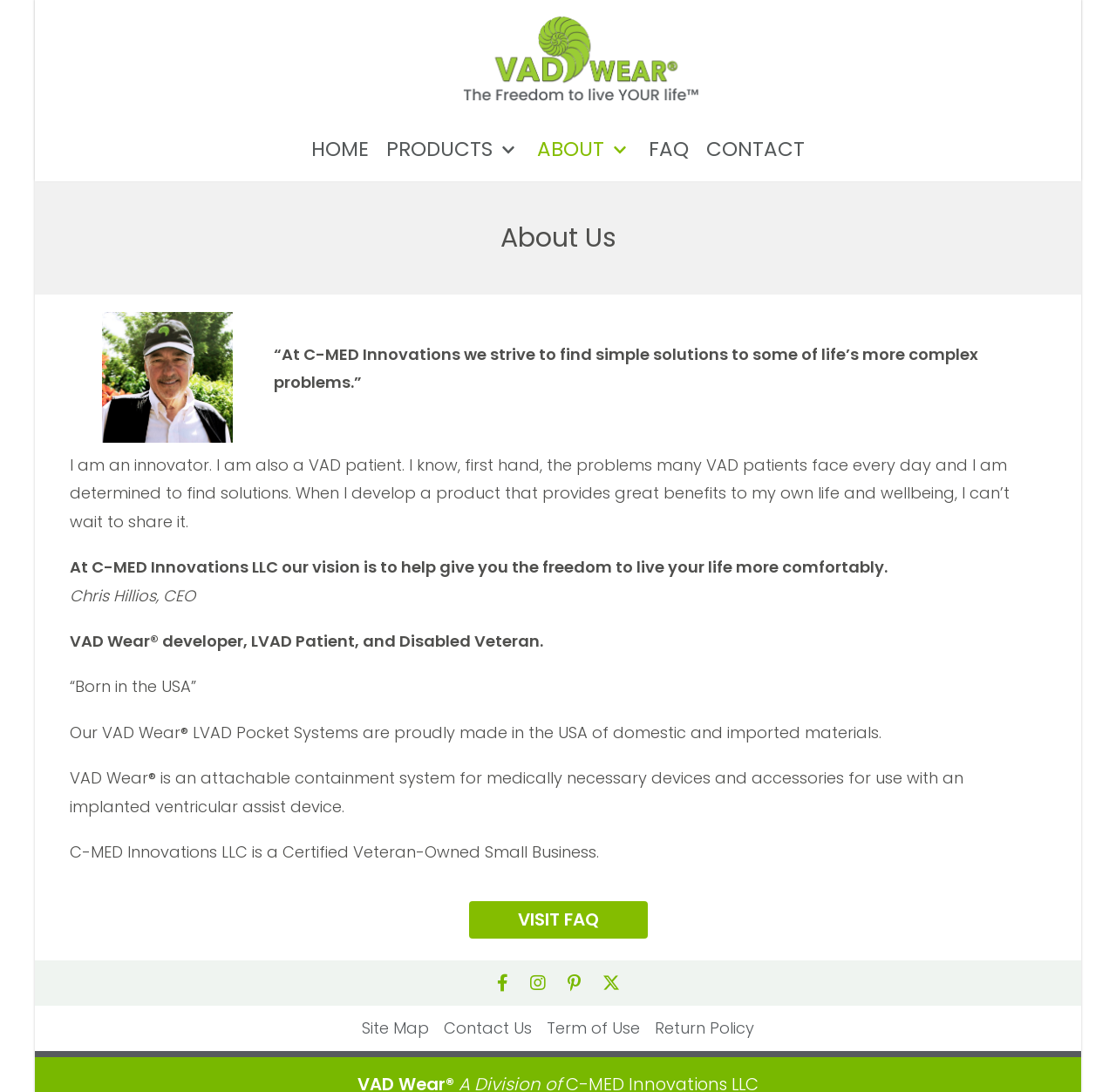Can you provide the bounding box coordinates for the element that should be clicked to implement the instruction: "Go to the HOME page"?

[0.279, 0.122, 0.33, 0.152]